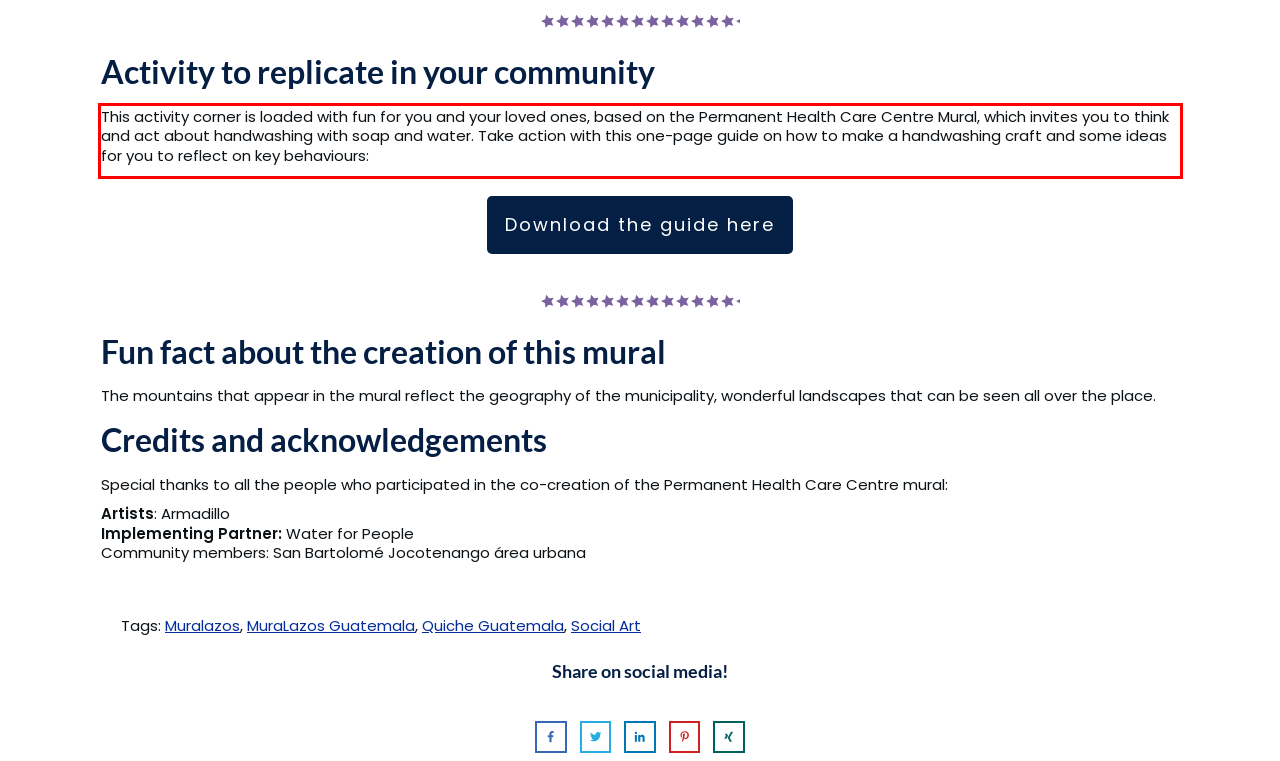Within the provided webpage screenshot, find the red rectangle bounding box and perform OCR to obtain the text content.

This activity corner is loaded with fun for you and your loved ones, based on the Permanent Health Care Centre Mural, which invites you to think and act about handwashing with soap and water. Take action with this one-page guide on how to make a handwashing craft and some ideas for you to reflect on key behaviours: